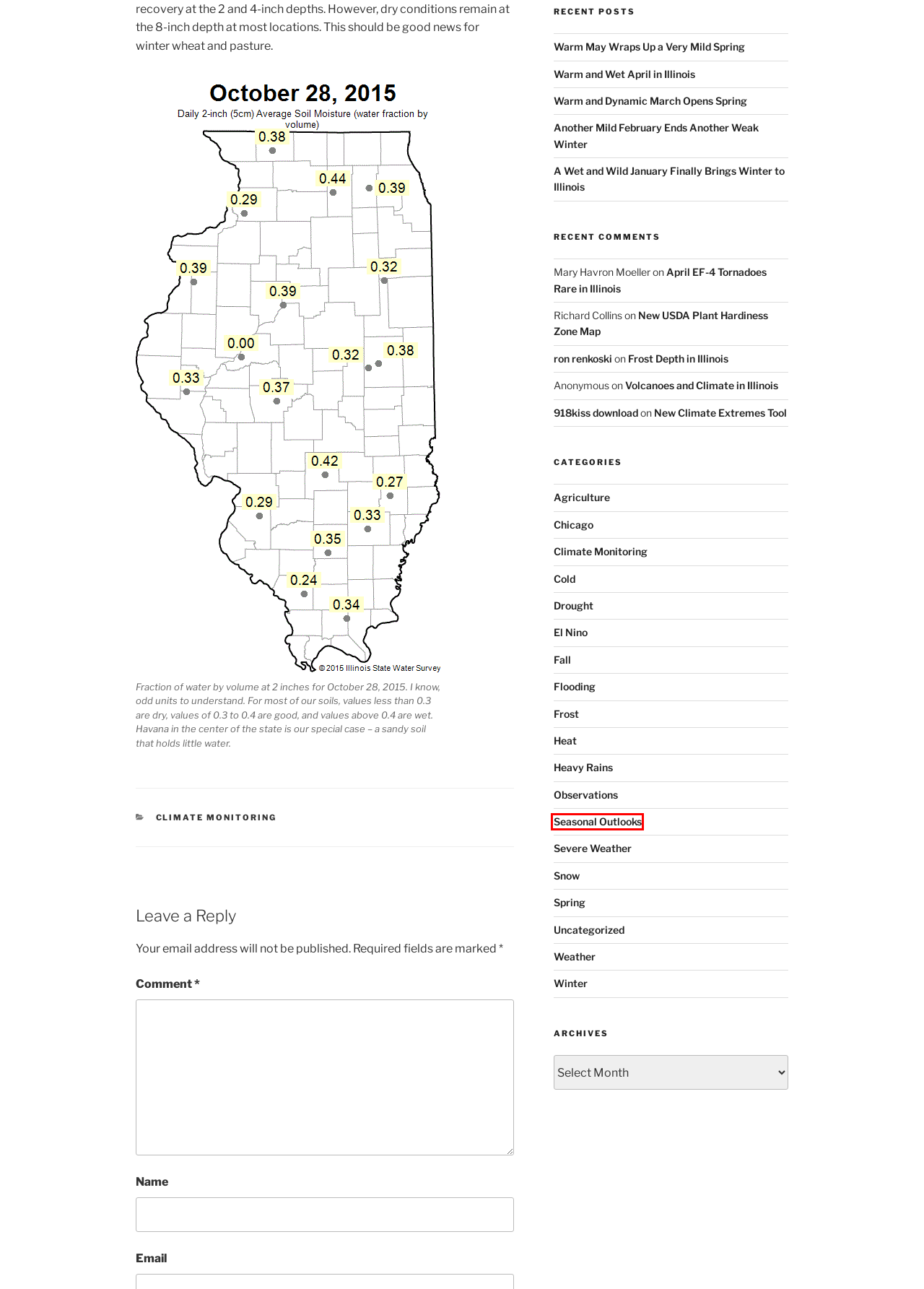Assess the screenshot of a webpage with a red bounding box and determine which webpage description most accurately matches the new page after clicking the element within the red box. Here are the options:
A. Cold – Illinois State Climatologist
B. Heat – Illinois State Climatologist
C. Seasonal Outlooks – Illinois State Climatologist
D. Heavy Rains – Illinois State Climatologist
E. Snow – Illinois State Climatologist
F. Severe Weather – Illinois State Climatologist
G. Observations – Illinois State Climatologist
H. Climate Monitoring – Illinois State Climatologist

C